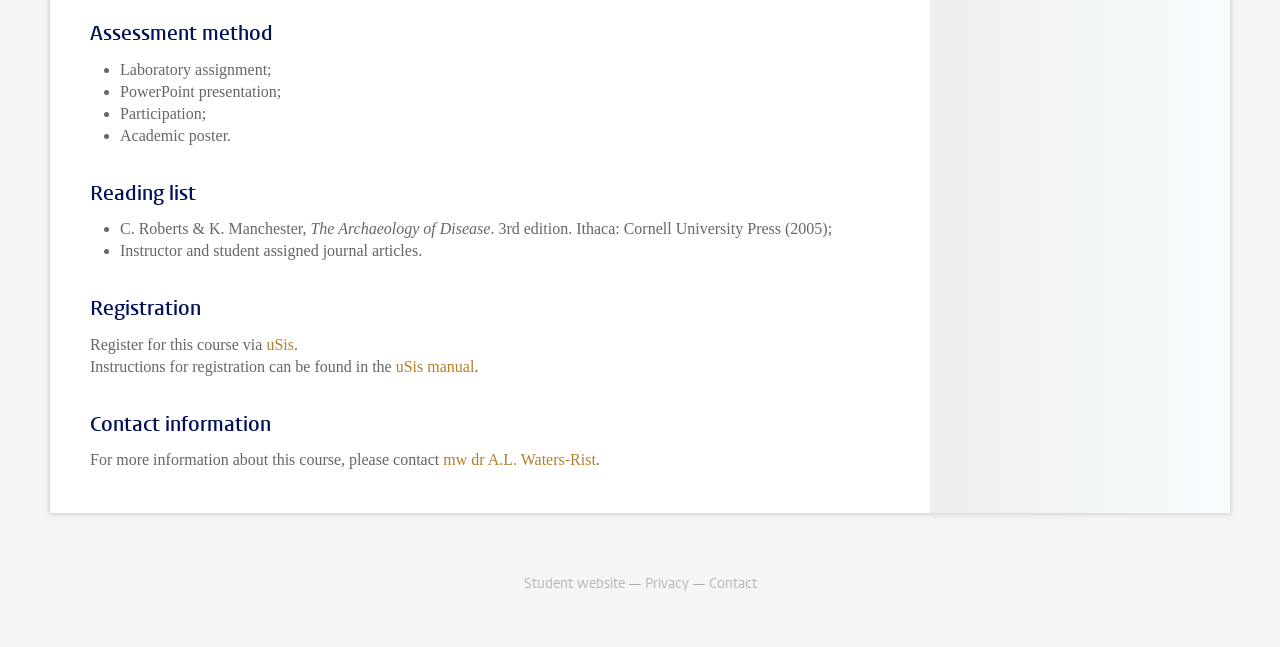Observe the image and answer the following question in detail: How do I register for this course?

To register for this course, you need to register via uSis, which is mentioned under the 'Registration' heading, and instructions for registration can be found in the uSis manual.